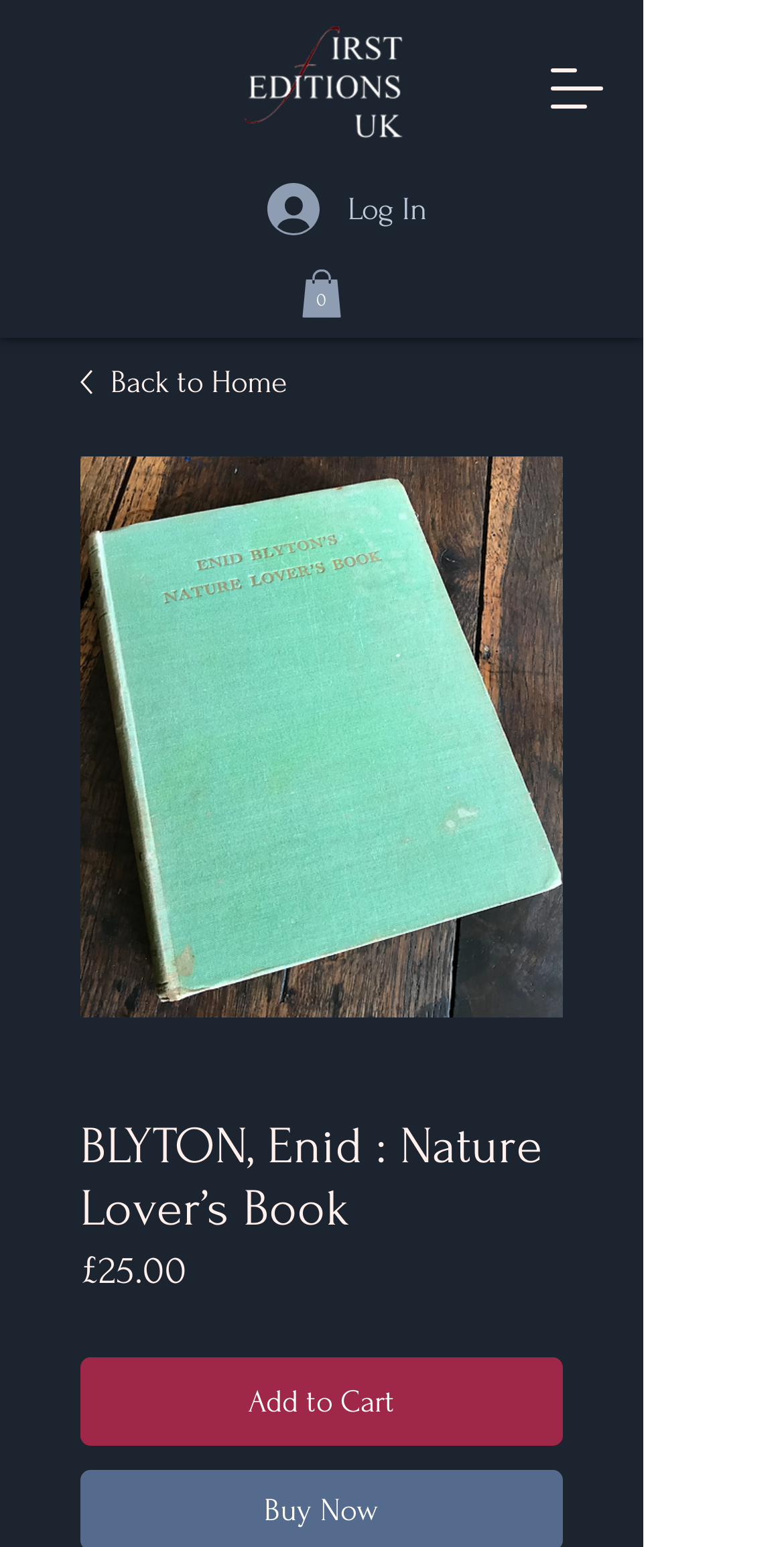What is the title of the book?
Use the screenshot to answer the question with a single word or phrase.

Nature Lover’s Book